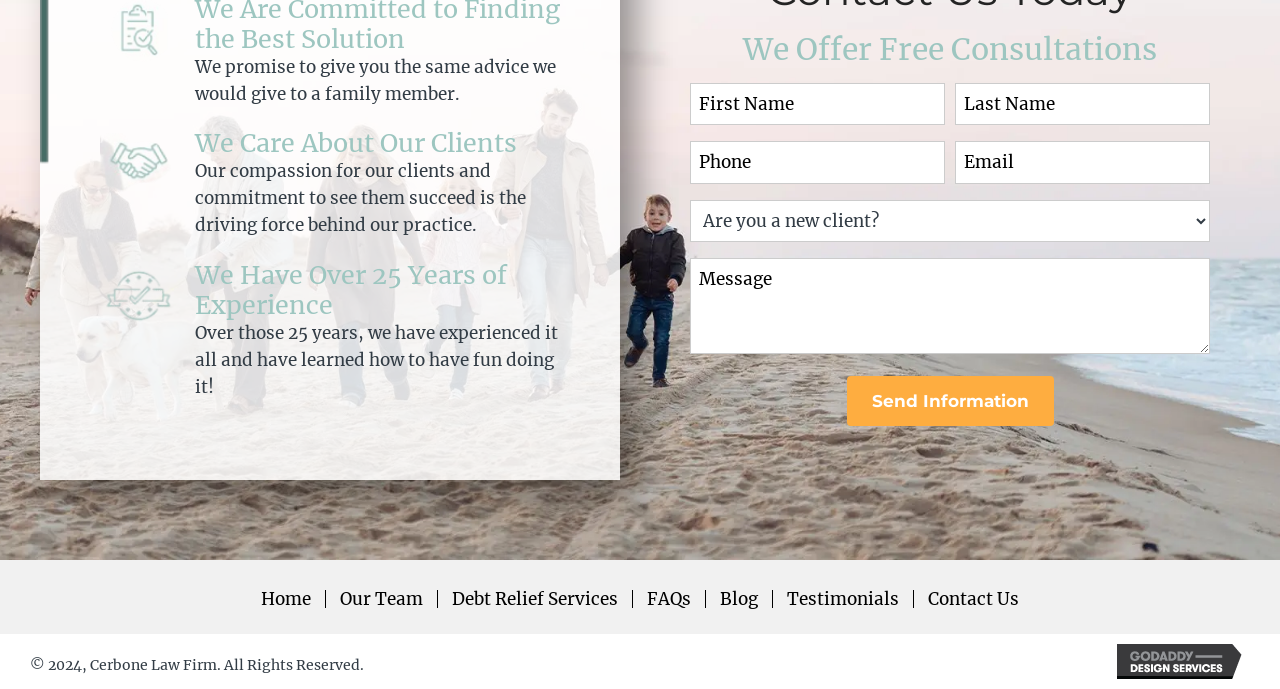Could you specify the bounding box coordinates for the clickable section to complete the following instruction: "Click the 'Contact Us' link"?

[0.714, 0.856, 0.807, 0.883]